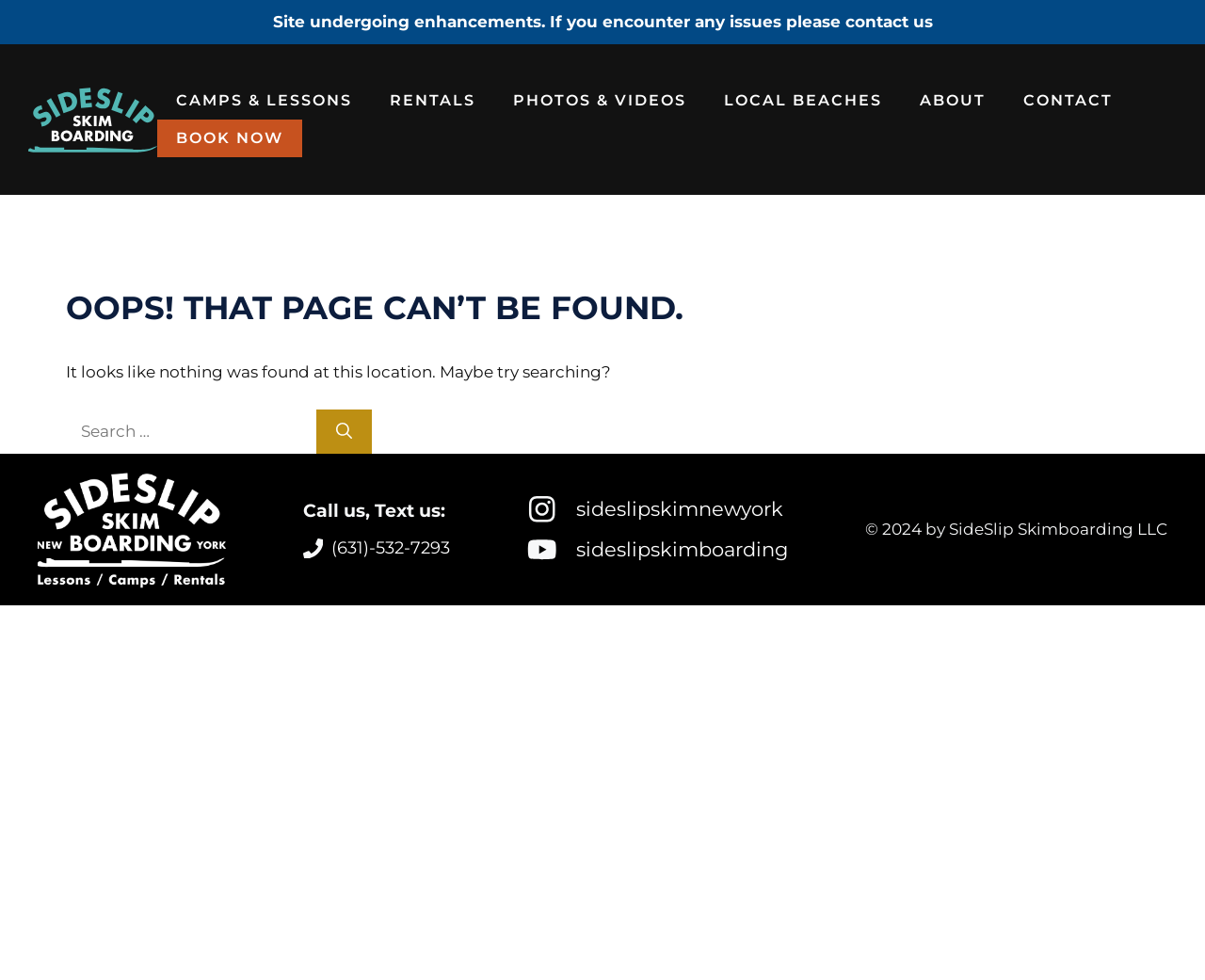Provide your answer in a single word or phrase: 
What is the purpose of the search box?

Find a specific page